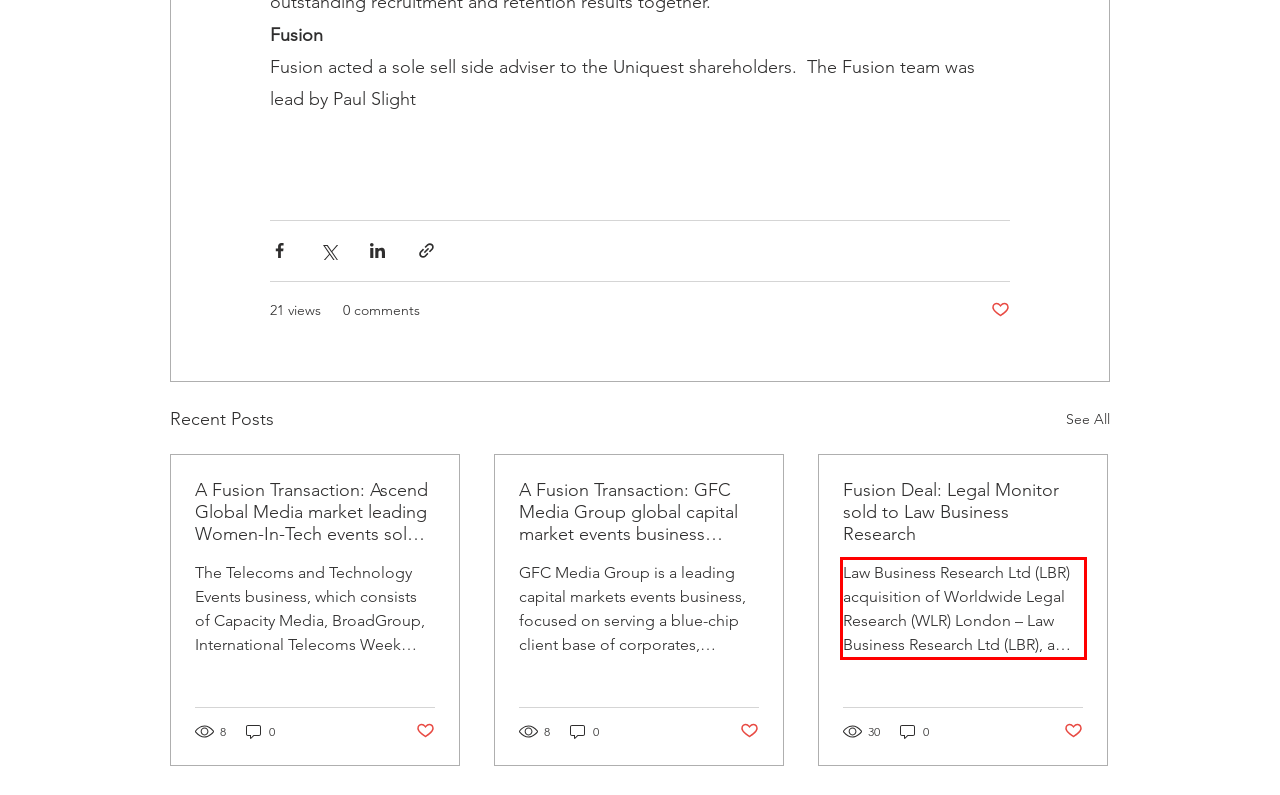Please look at the webpage screenshot and extract the text enclosed by the red bounding box.

Law Business Research Ltd (LBR) acquisition of Worldwide Legal Research (WLR) London – Law Business Research Ltd (LBR), a portfolio company of Levine Leichtman Capital Partners VI, LP (LLCP), has acqu